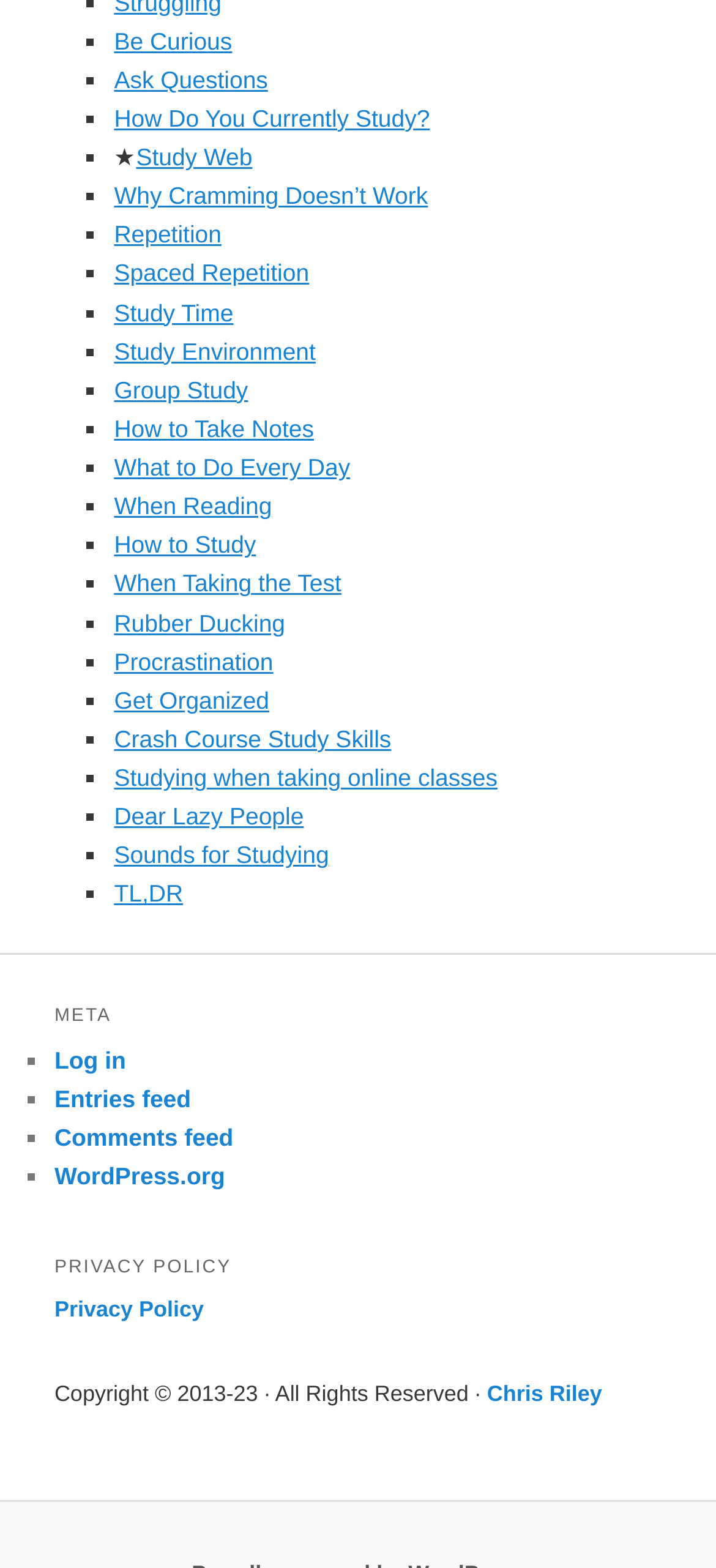What is the category of the link 'When Taking the Test'?
Using the image, answer in one word or phrase.

Study skills